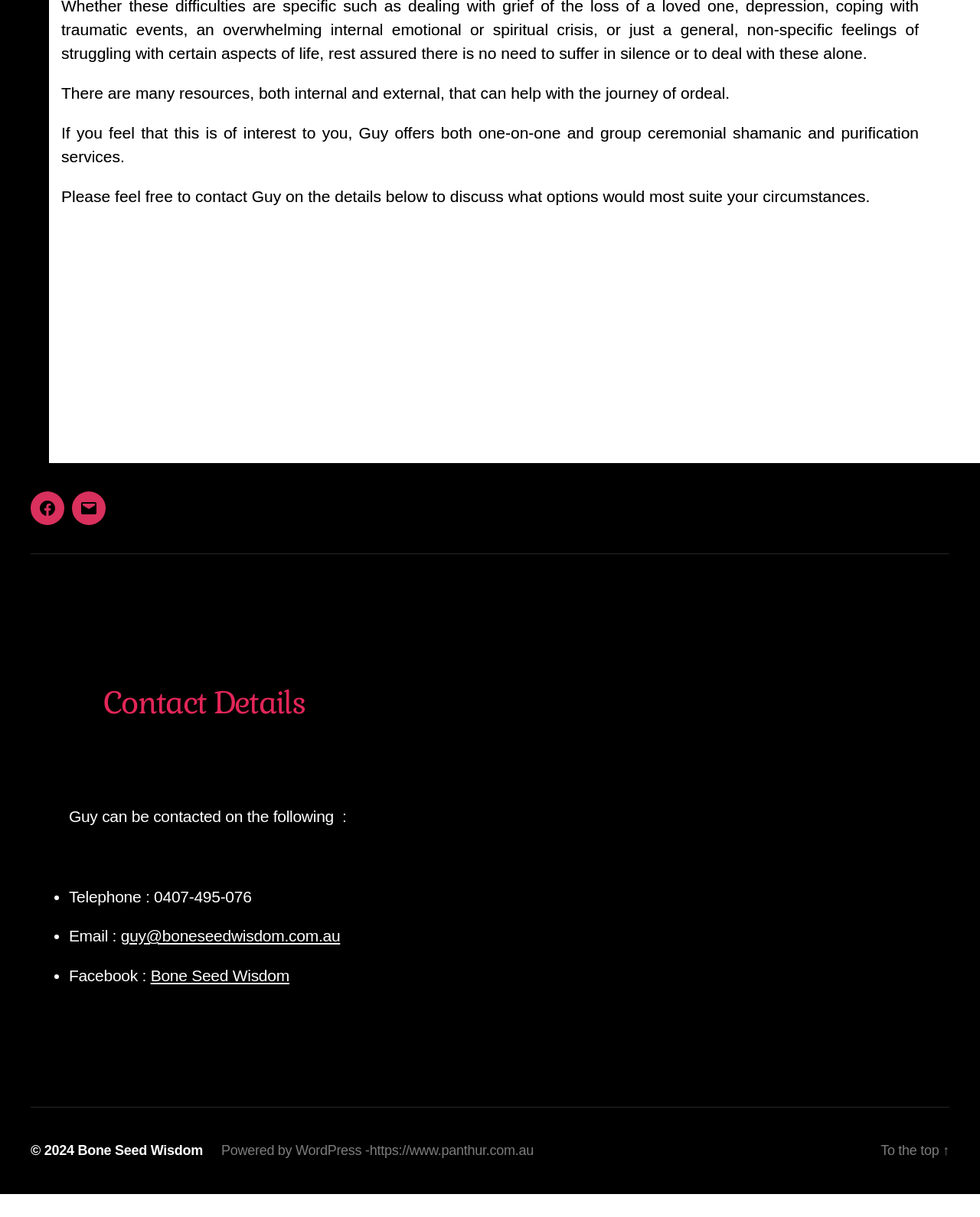Determine the bounding box coordinates for the UI element with the following description: "Email". The coordinates should be four float numbers between 0 and 1, represented as [left, top, right, bottom].

[0.073, 0.423, 0.108, 0.45]